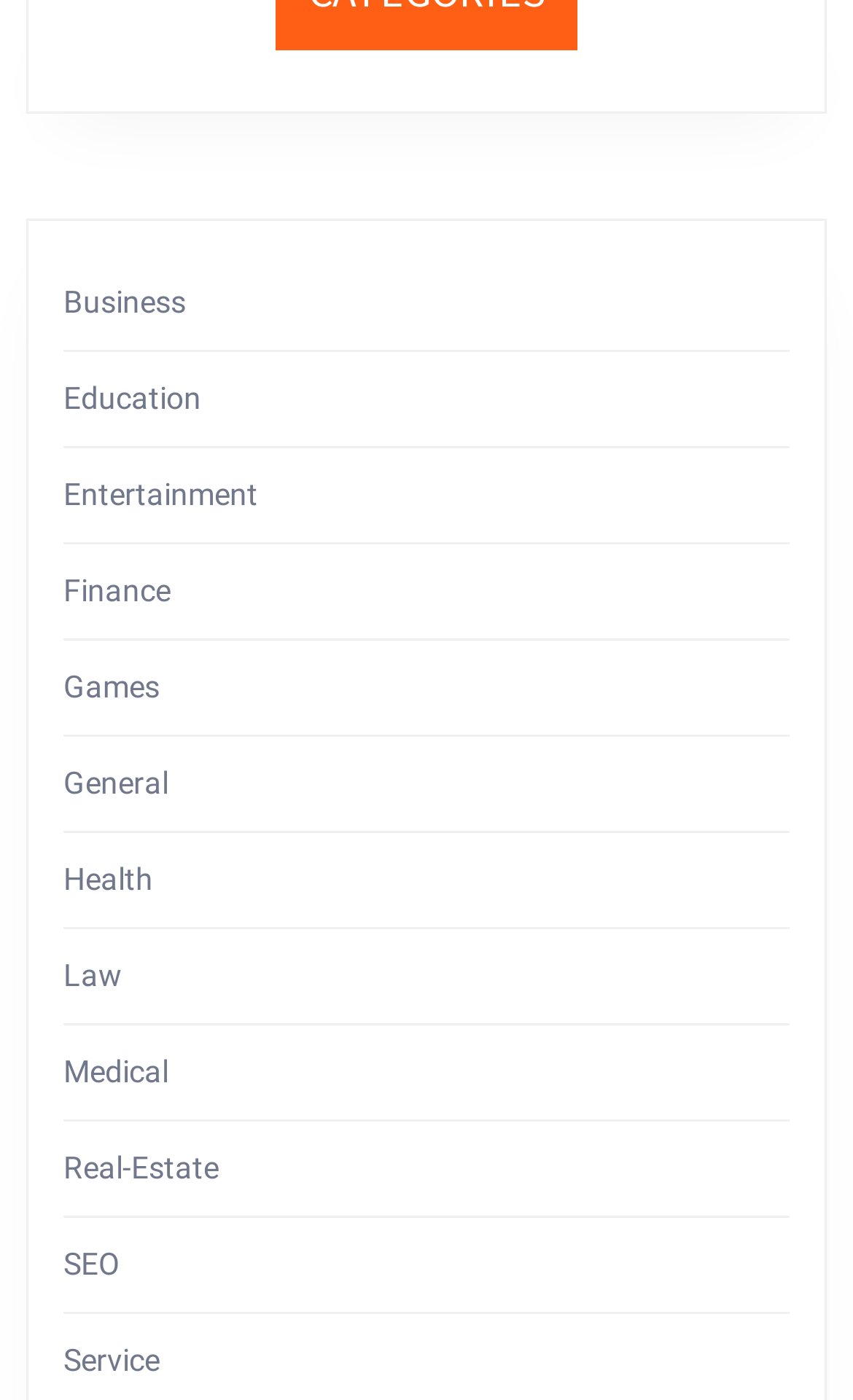Based on the description "Education", find the bounding box of the specified UI element.

[0.074, 0.272, 0.236, 0.297]